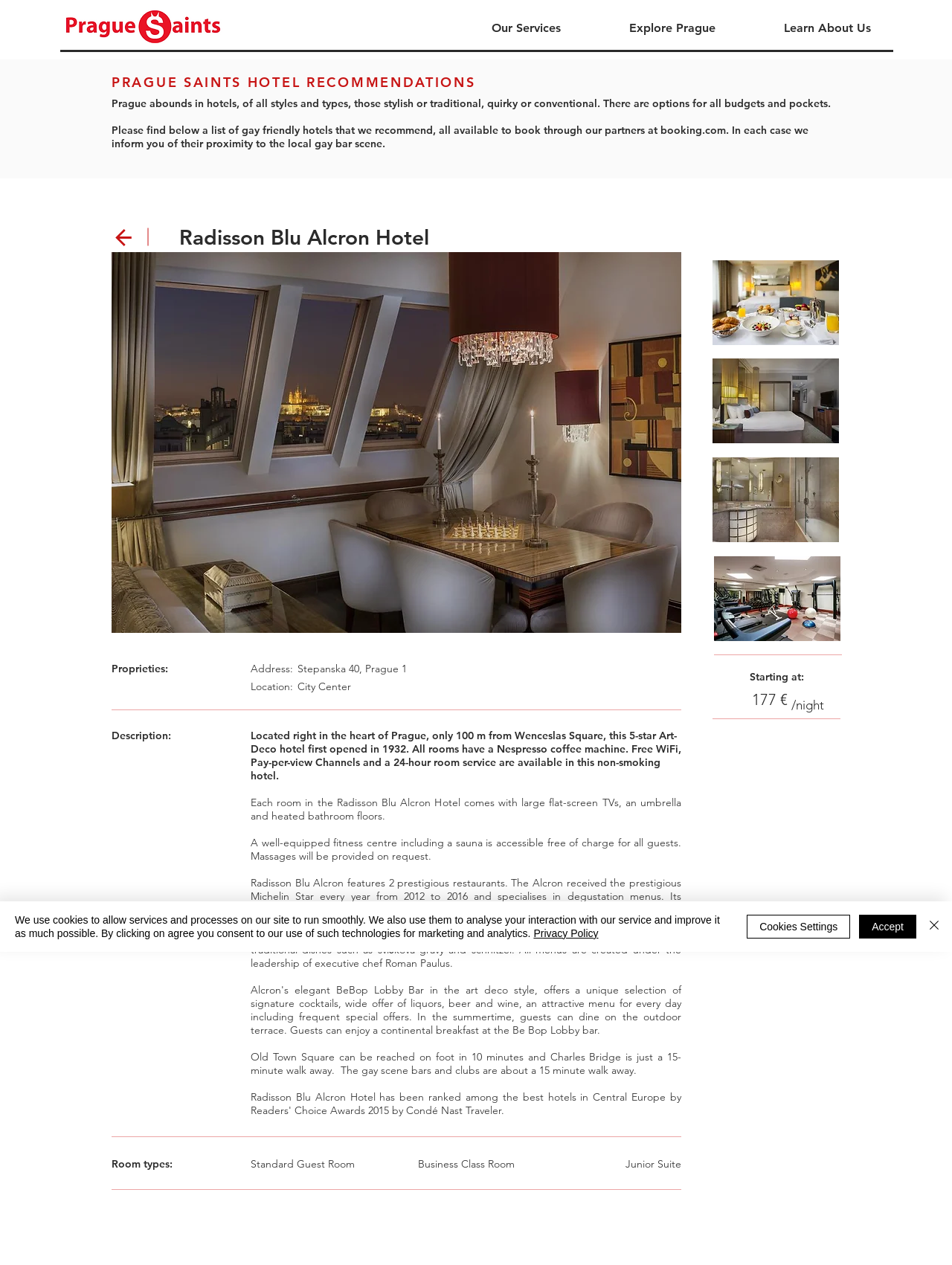Show the bounding box coordinates of the region that should be clicked to follow the instruction: "Click the Prague Saints logo."

[0.068, 0.006, 0.255, 0.034]